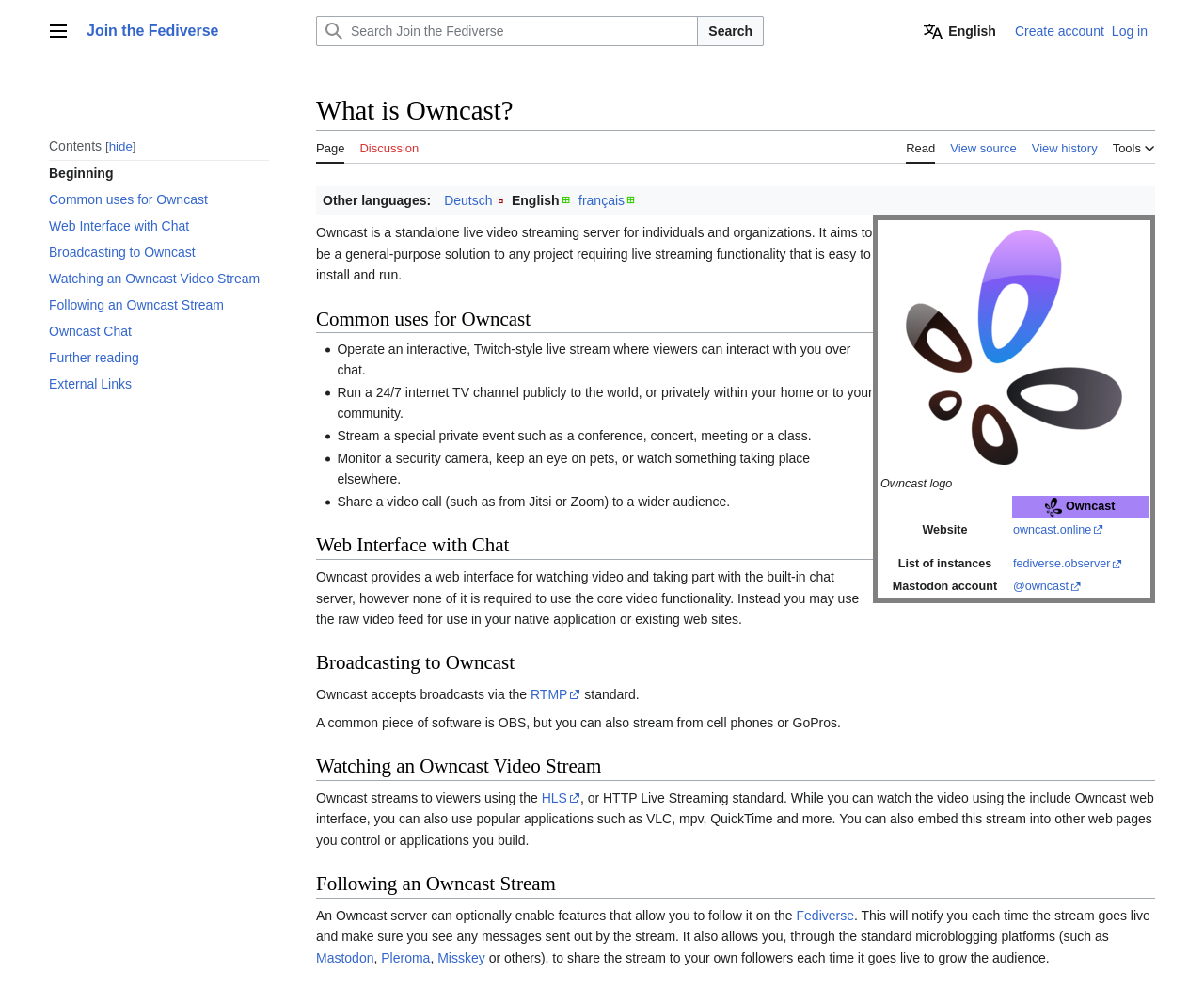Given the description 2Web Interface with Chat, predict the bounding box coordinates of the UI element. Ensure the coordinates are in the format (top-left x, top-left y, bottom-right x, bottom-right y) and all values are between 0 and 1.

[0.041, 0.216, 0.223, 0.242]